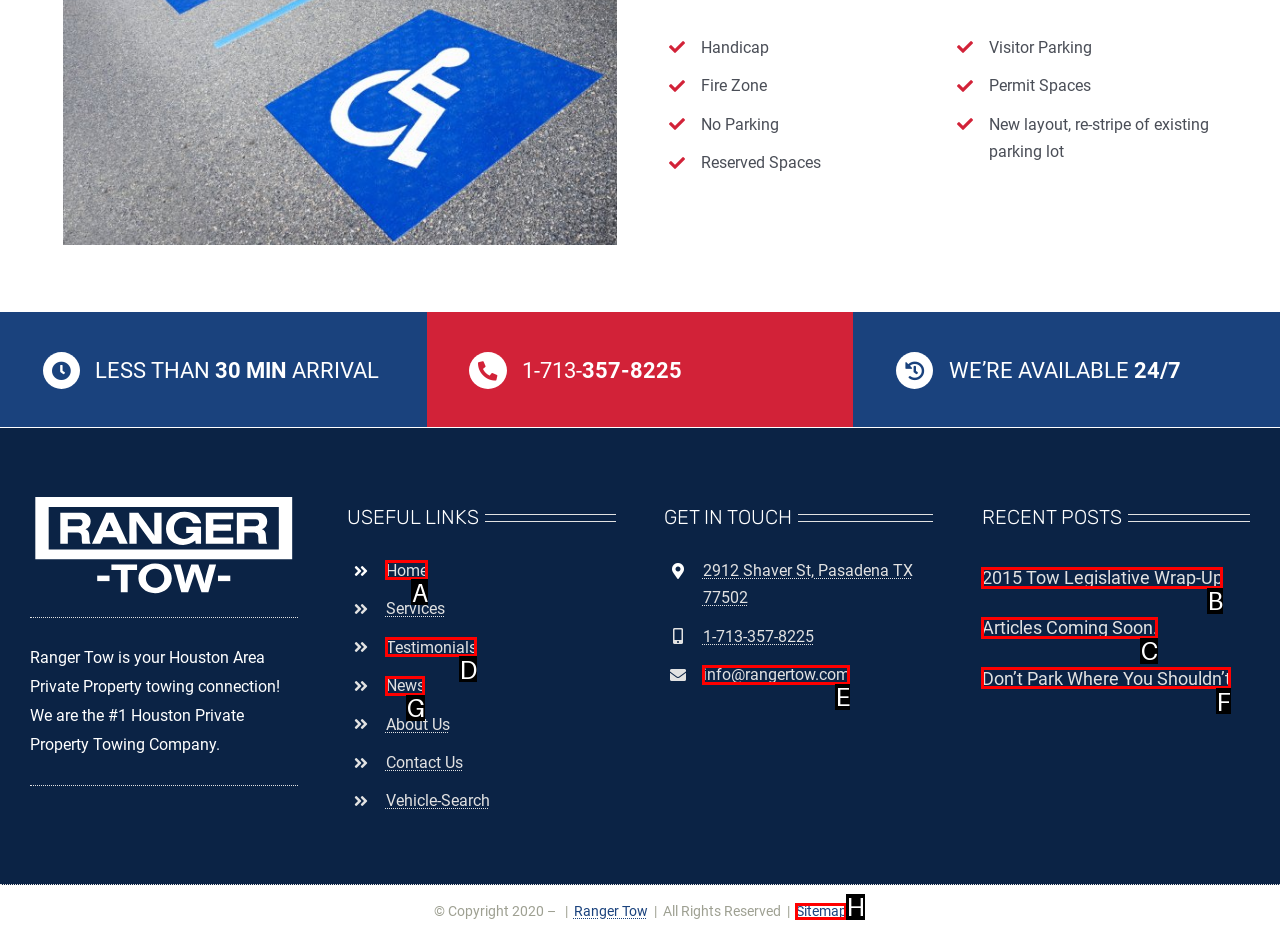Select the proper UI element to click in order to perform the following task: Click the 'Home' link. Indicate your choice with the letter of the appropriate option.

A